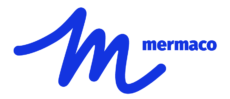Describe in detail everything you see in the image.

The image displays the logo of "Mermaco," featuring a stylized letter "M" in bold blue, designed to represent both modernity and reliability. Below the emblem, the brand name "mermaco" is written in a complementary blue font, maintaining a clean and professional appearance. This logo serves as a significant identifier for Mermaco, which offers services related to game hacks and cheats, focusing on terms like "Free Legit Hacks | God Mode, ESP, Glow." The design emphasizes a fresh, tech-savvy brand image, appealing to gamers seeking innovative solutions for enhanced gameplay experiences.